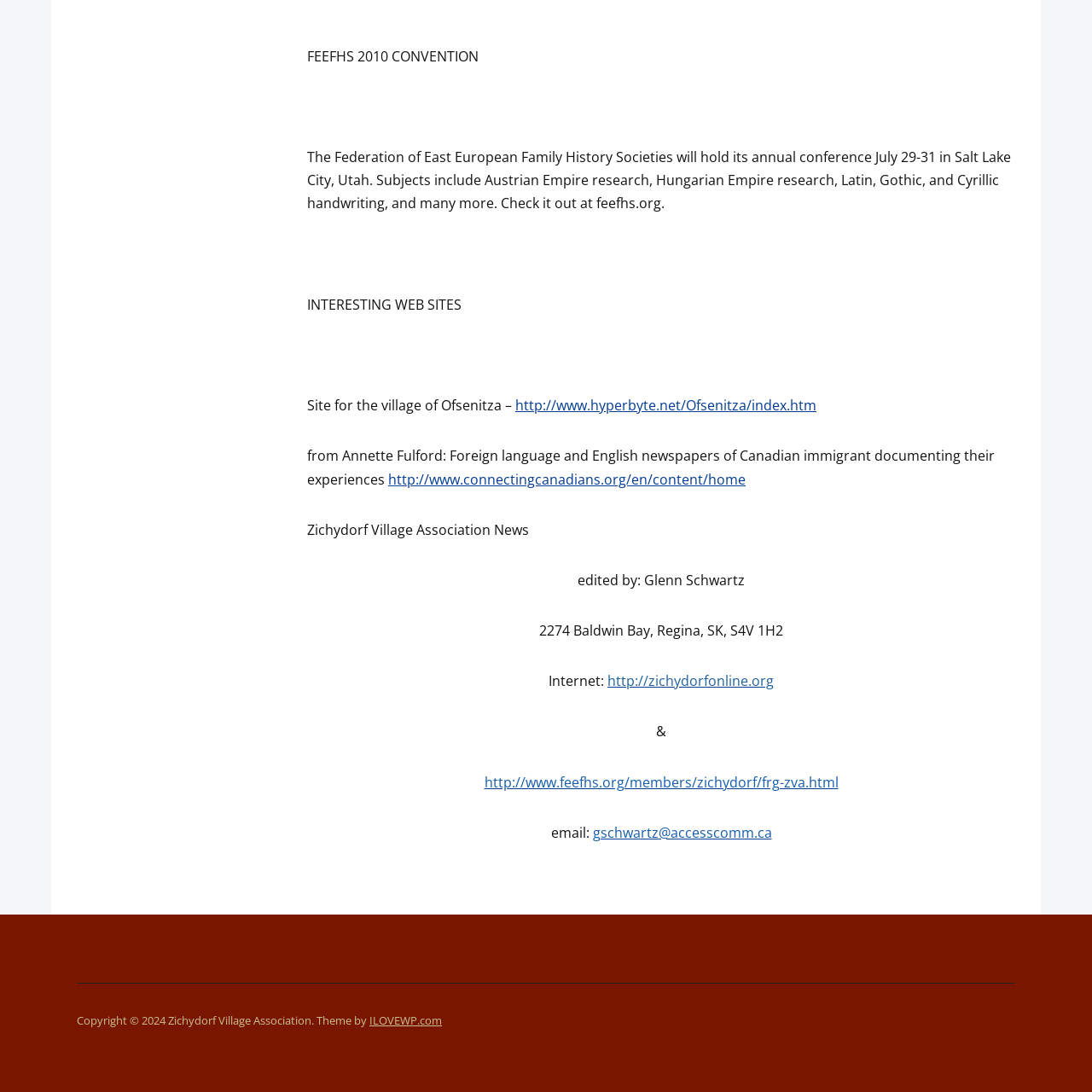Identify the bounding box coordinates for the UI element described as: "Learn more". The coordinates should be provided as four floats between 0 and 1: [left, top, right, bottom].

None